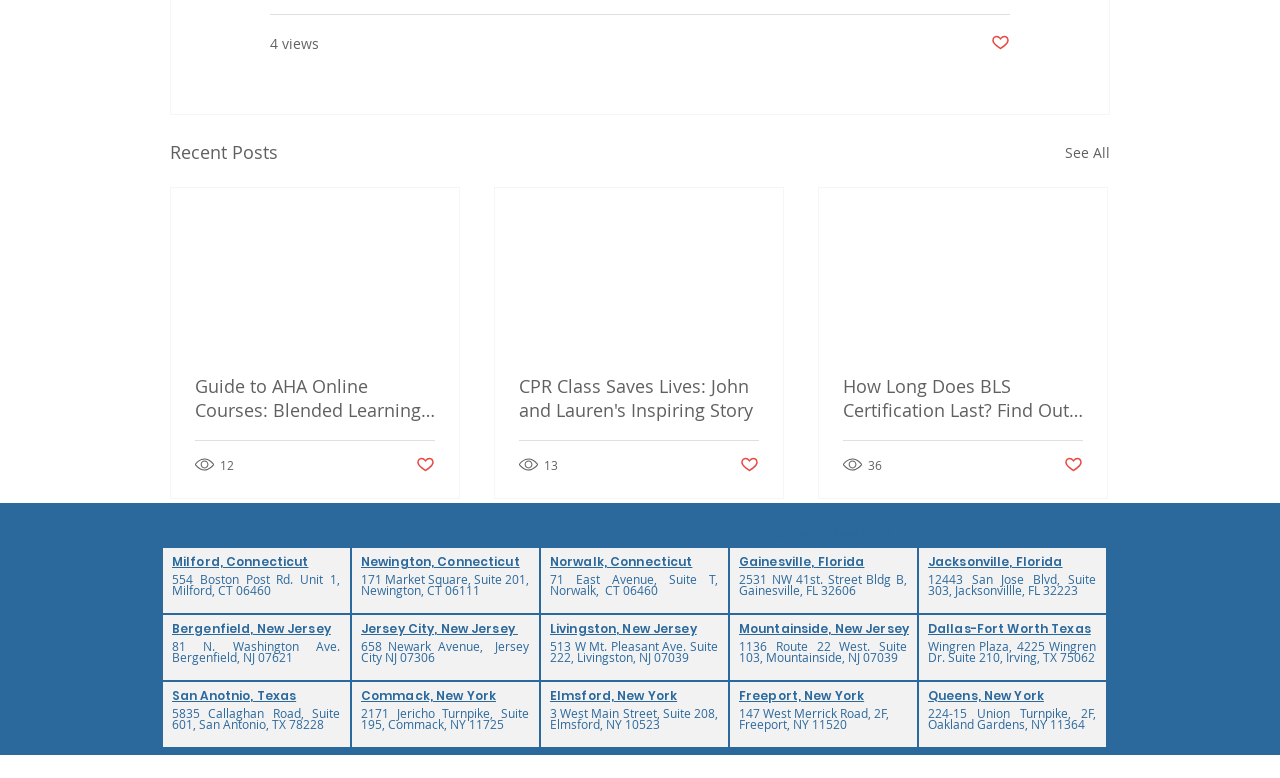Locate the bounding box coordinates of the element I should click to achieve the following instruction: "Read the article 'Guide to AHA Online Courses: Blended Learning Explained'".

[0.152, 0.481, 0.34, 0.542]